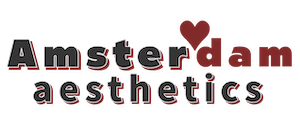How many words are in the logo?
Based on the content of the image, thoroughly explain and answer the question.

The logo consists of three words: 'Amster', 'dam', and 'aesthetics', which are arranged in a creative and visually appealing way to convey the organization's identity and focus.